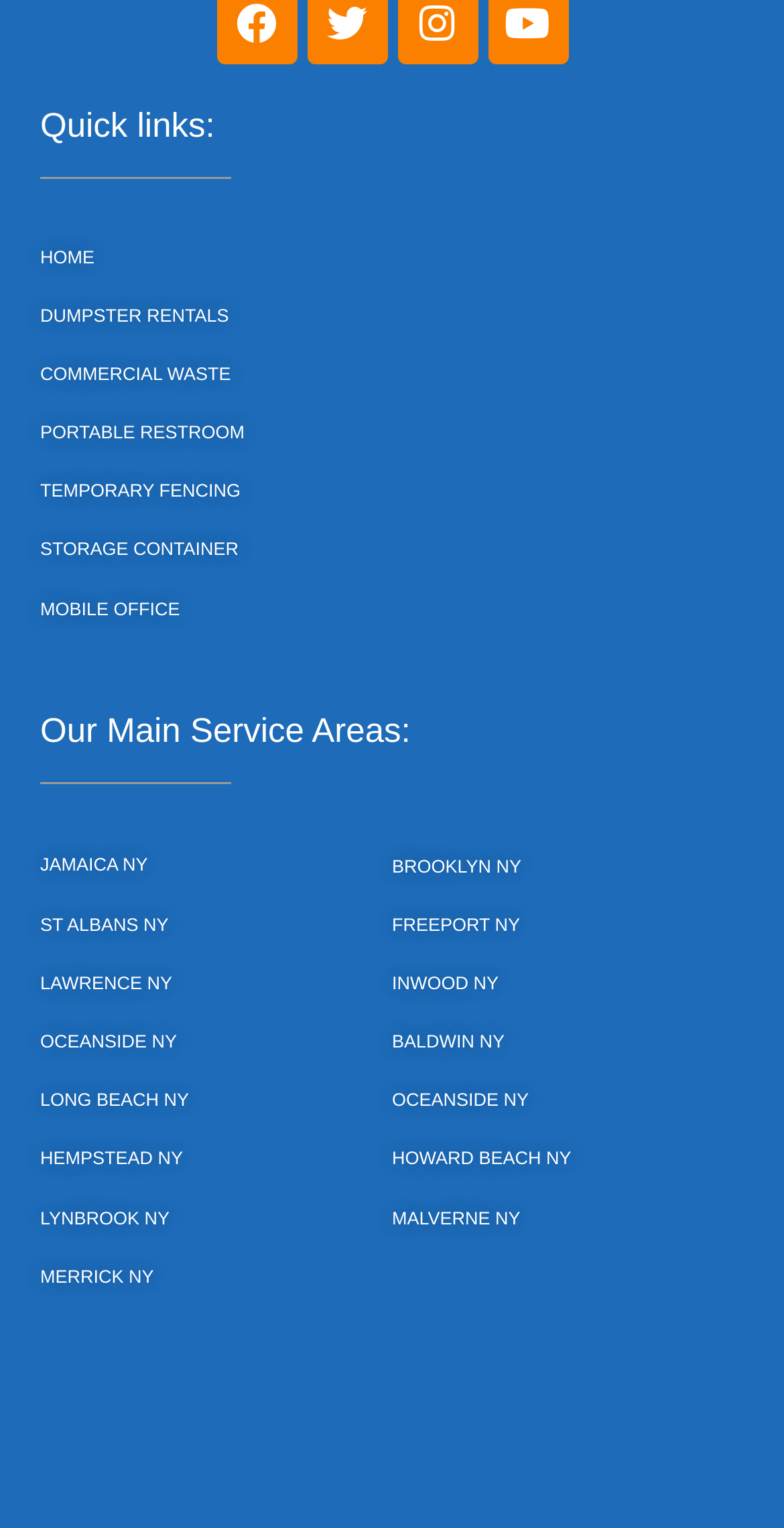What type of services are offered?
Answer the question with a detailed explanation, including all necessary information.

I analyzed the quick links and service areas listed and found that the website offers services related to waste management, such as dumpster rentals and commercial waste, as well as storage services, including portable restrooms, temporary fencing, storage containers, and mobile offices.